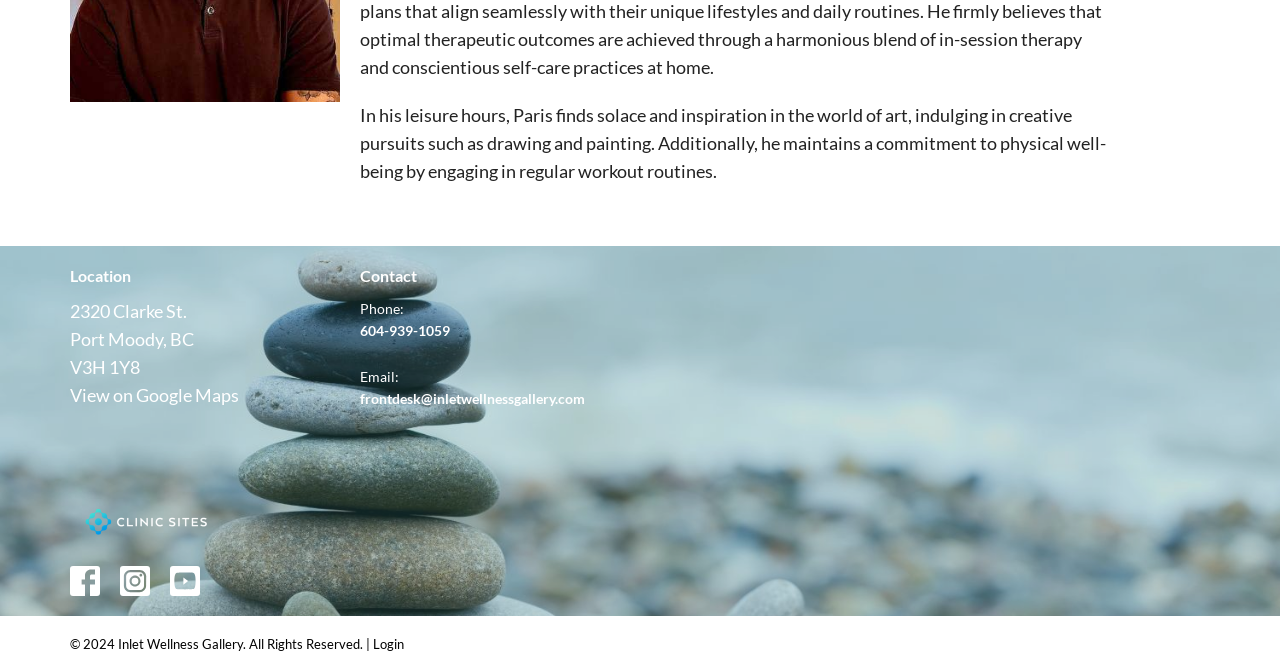Determine the bounding box coordinates of the clickable element to complete this instruction: "Send an email". Provide the coordinates in the format of four float numbers between 0 and 1, [left, top, right, bottom].

[0.281, 0.58, 0.457, 0.606]